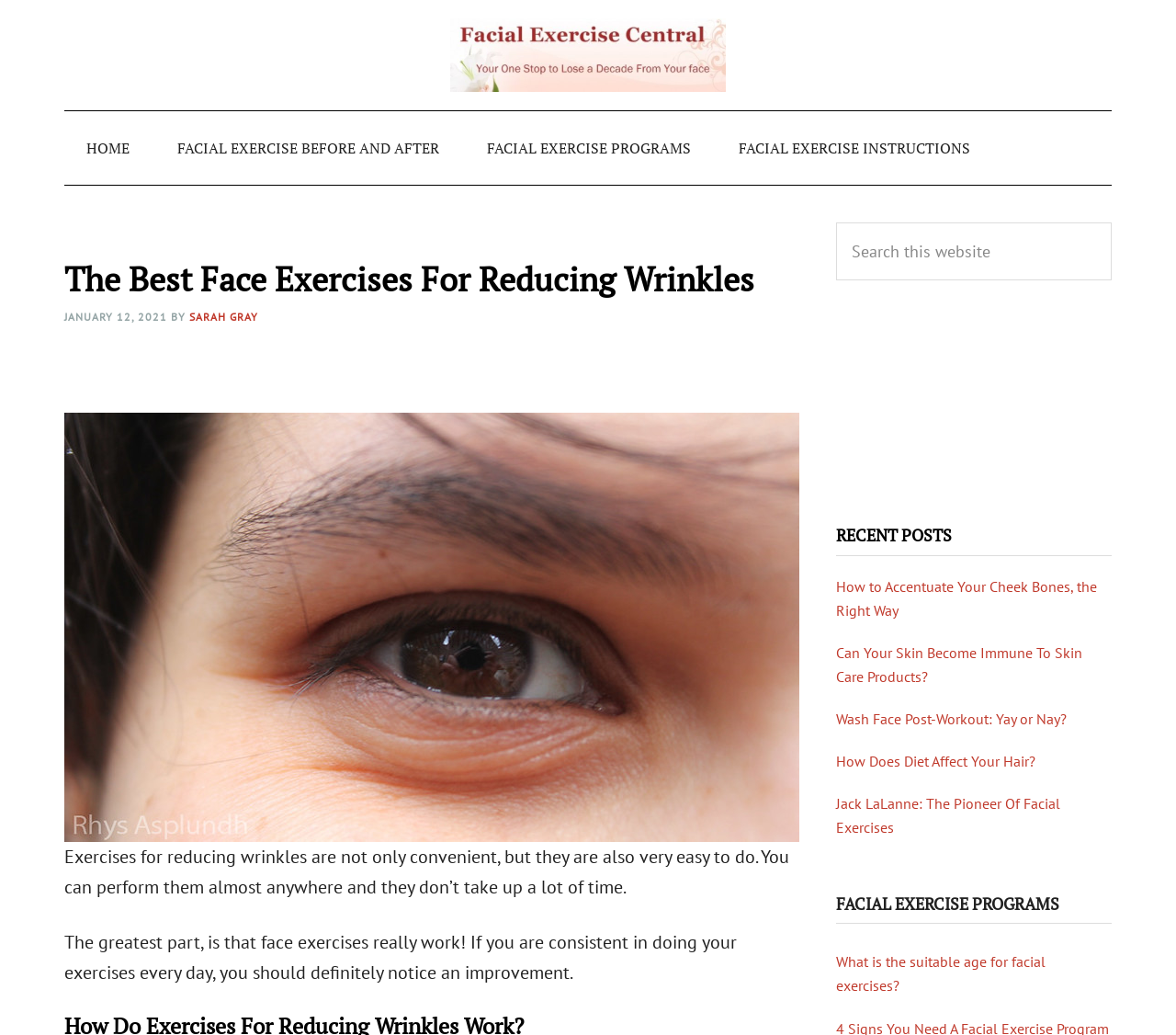Identify the bounding box coordinates of the area that should be clicked in order to complete the given instruction: "Click on the 'HOME' link". The bounding box coordinates should be four float numbers between 0 and 1, i.e., [left, top, right, bottom].

[0.055, 0.107, 0.129, 0.179]